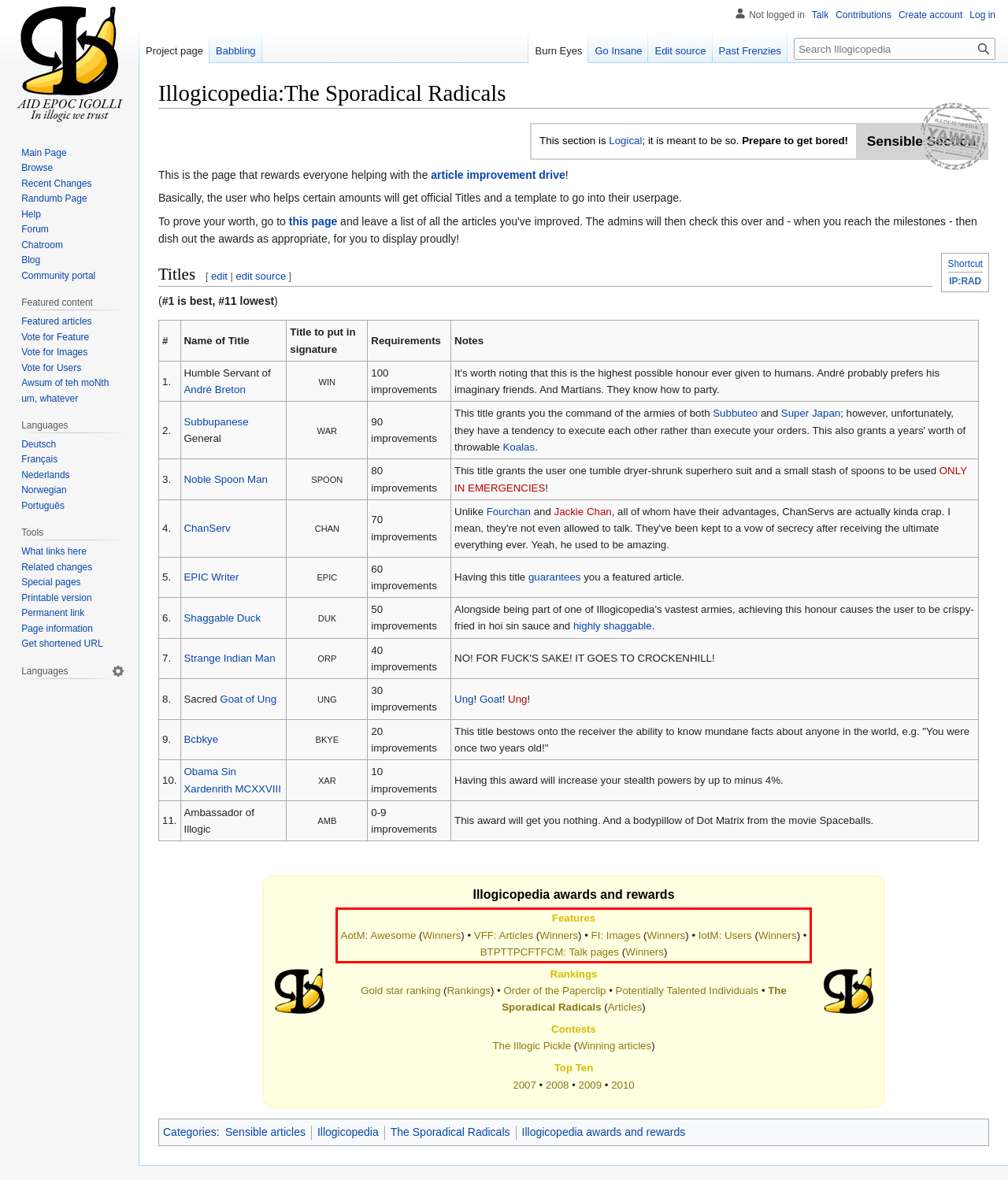Given a screenshot of a webpage containing a red bounding box, perform OCR on the text within this red bounding box and provide the text content.

Features AotM: Awesome (Winners) • VFF: Articles (Winners) • FI: Images (Winners) • IotM: Users (Winners) • BTPTTPCFTFCM: Talk pages (Winners)